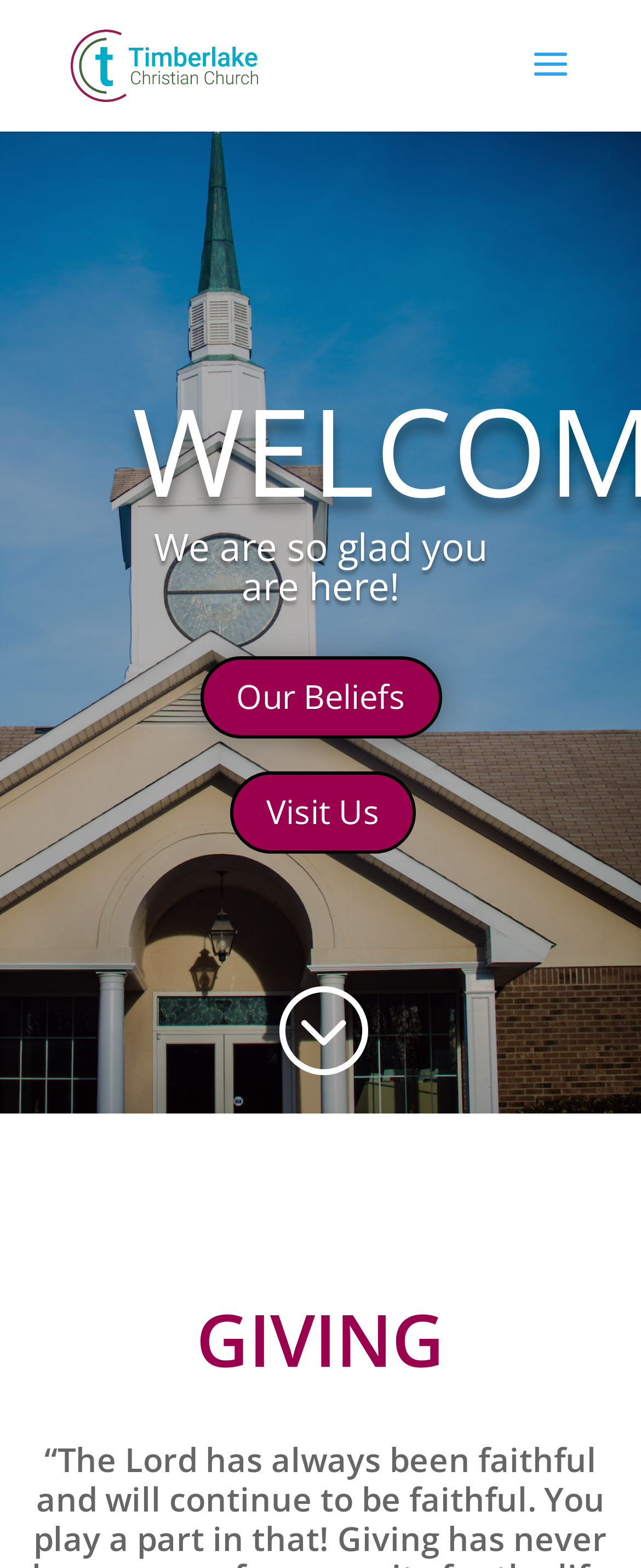How many links are there in the top half of the webpage?
Examine the image and give a concise answer in one word or a short phrase.

3